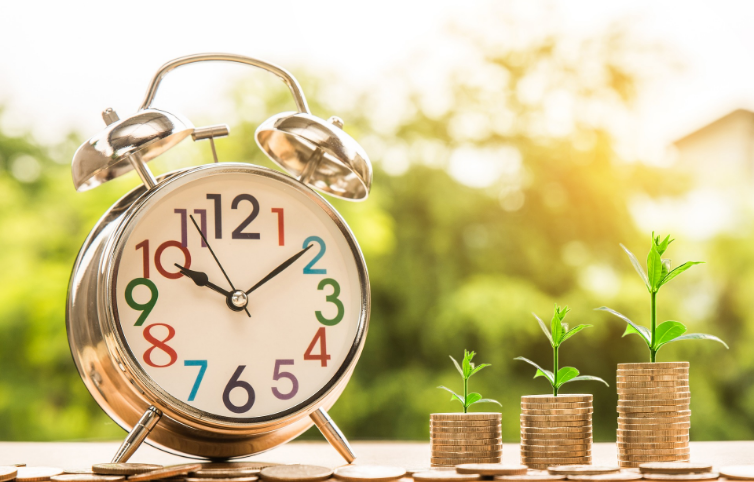Can you look at the image and give a comprehensive answer to the question:
What does the lush greenery in the background evoke?

The lush greenery in the background of the image evokes a sense of tranquility and natural growth, creating a peaceful atmosphere that contrasts with the idea of financial growth and development.